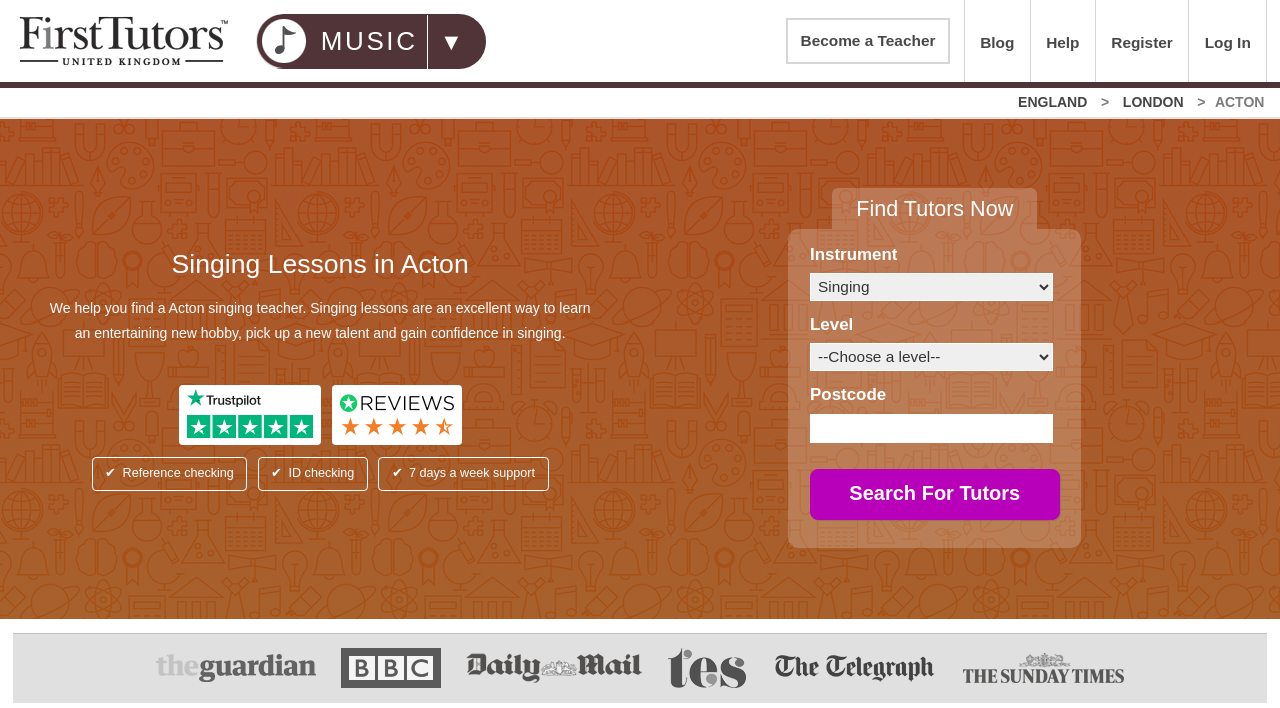Utilize the details in the image to thoroughly answer the following question: What is the location where singing lessons are provided?

According to the webpage, the location where singing lessons are provided is Acton, which is a part of London, England.